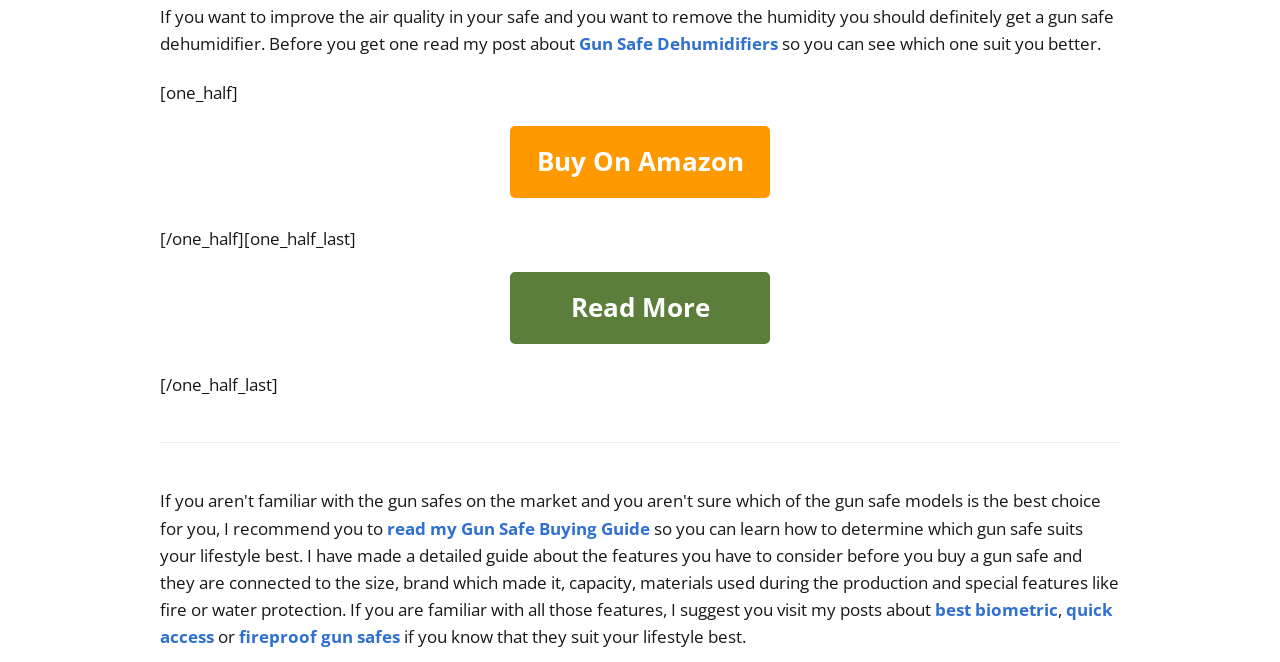Predict the bounding box coordinates of the area that should be clicked to accomplish the following instruction: "Learn about fireproof gun safes". The bounding box coordinates should consist of four float numbers between 0 and 1, i.e., [left, top, right, bottom].

[0.187, 0.945, 0.312, 0.979]